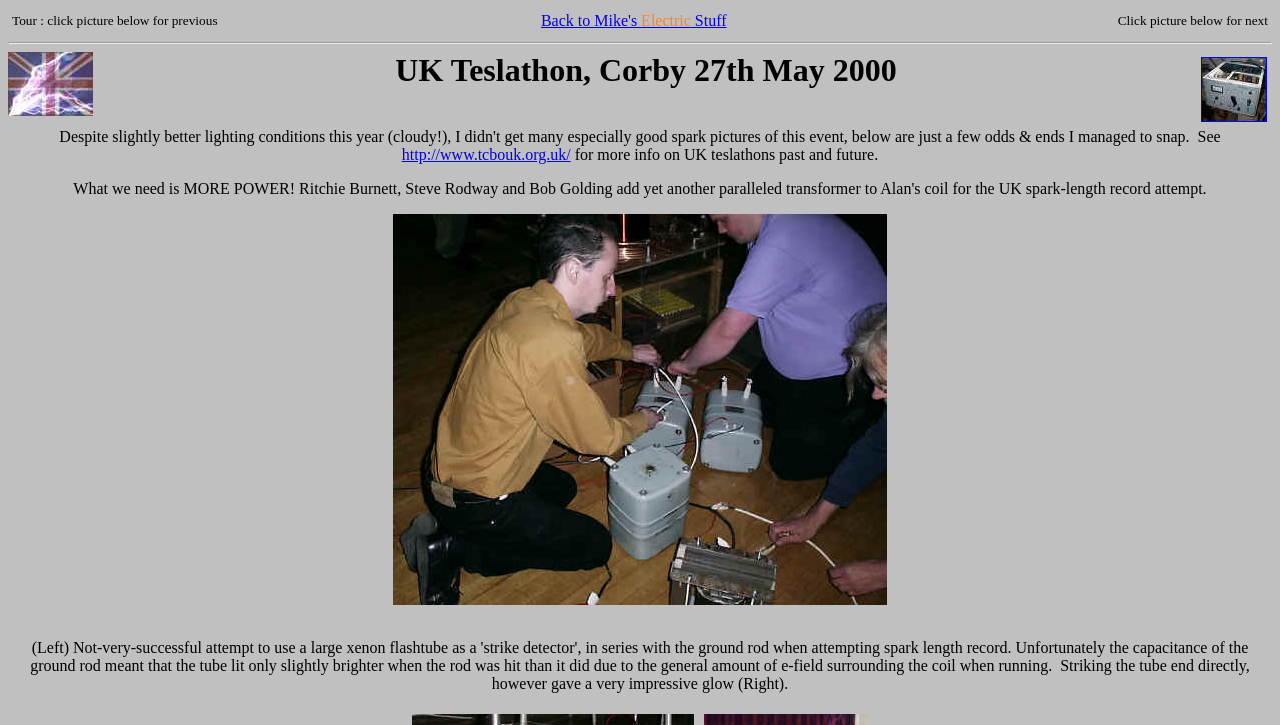What is the date of the UK Teslathon event?
Please answer the question with a detailed and comprehensive explanation.

The date of the UK Teslathon event is mentioned in the heading 'uktes.jpg (1687 bytes)smsurge.jpg (1533 bytes)UK Teslathon, Corby 27th May 2000'.